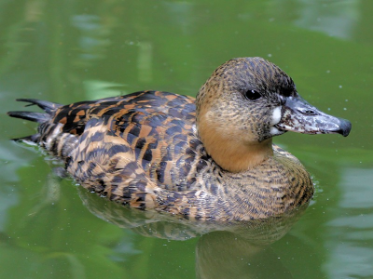Please provide a detailed answer to the question below by examining the image:
Where is the duck typically found?

According to the caption, the White-Backed Duck is typically found in lakes, ponds, swamps, and marshes across South Africa, indicating its geographical range.